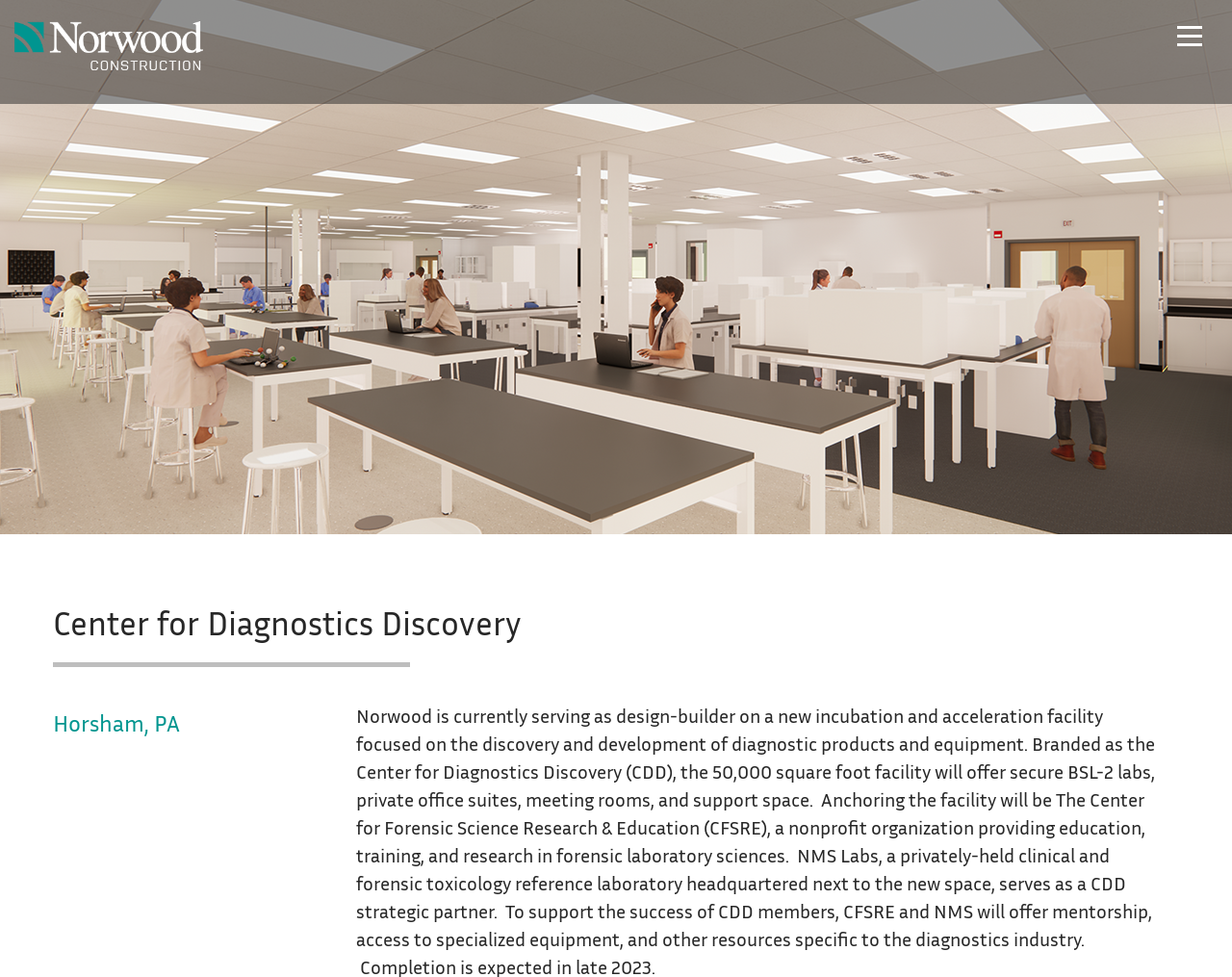Provide a brief response in the form of a single word or phrase:
What is the name of the company?

The Norwood Company